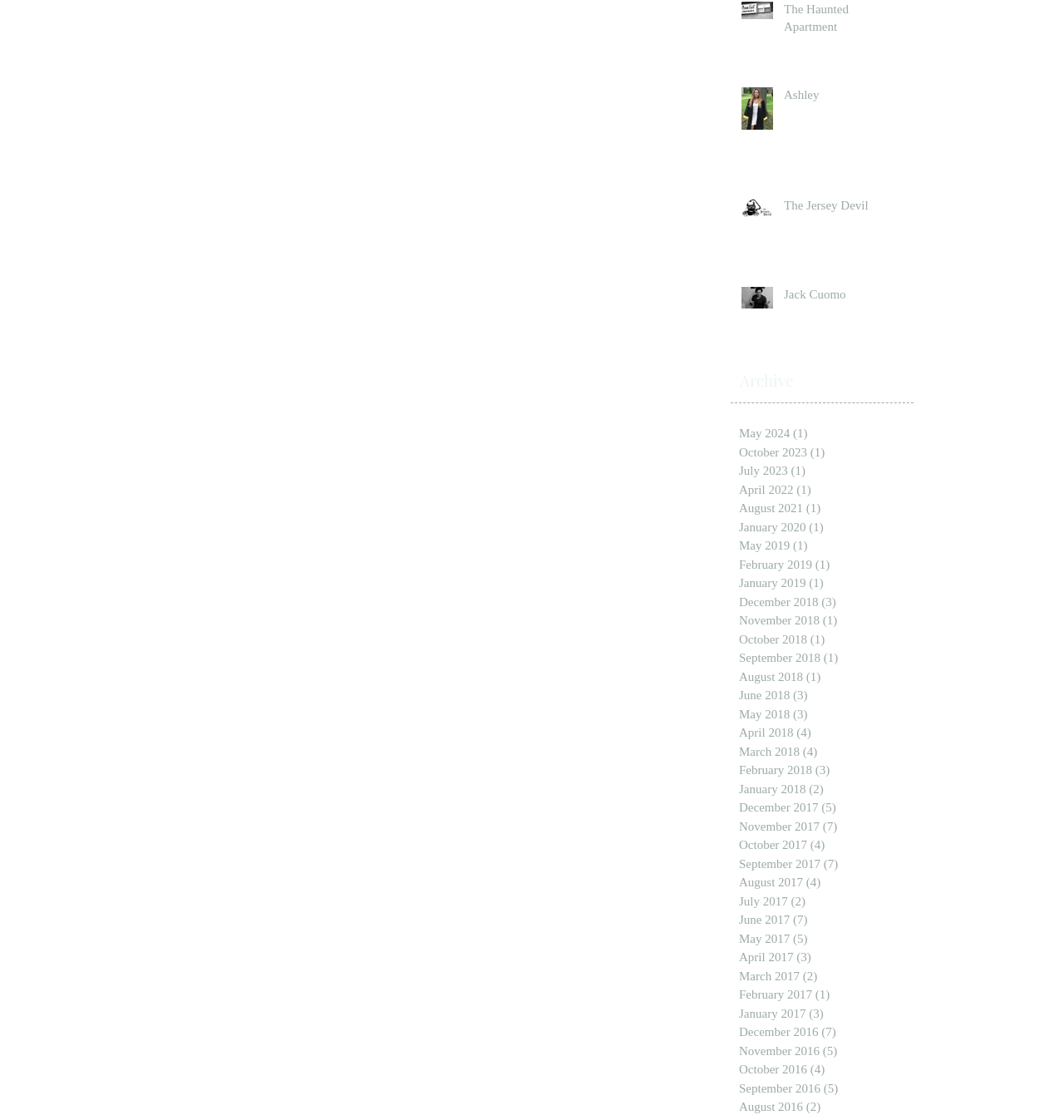In which year are there the most posts?
Look at the image and respond with a one-word or short-phrase answer.

2017